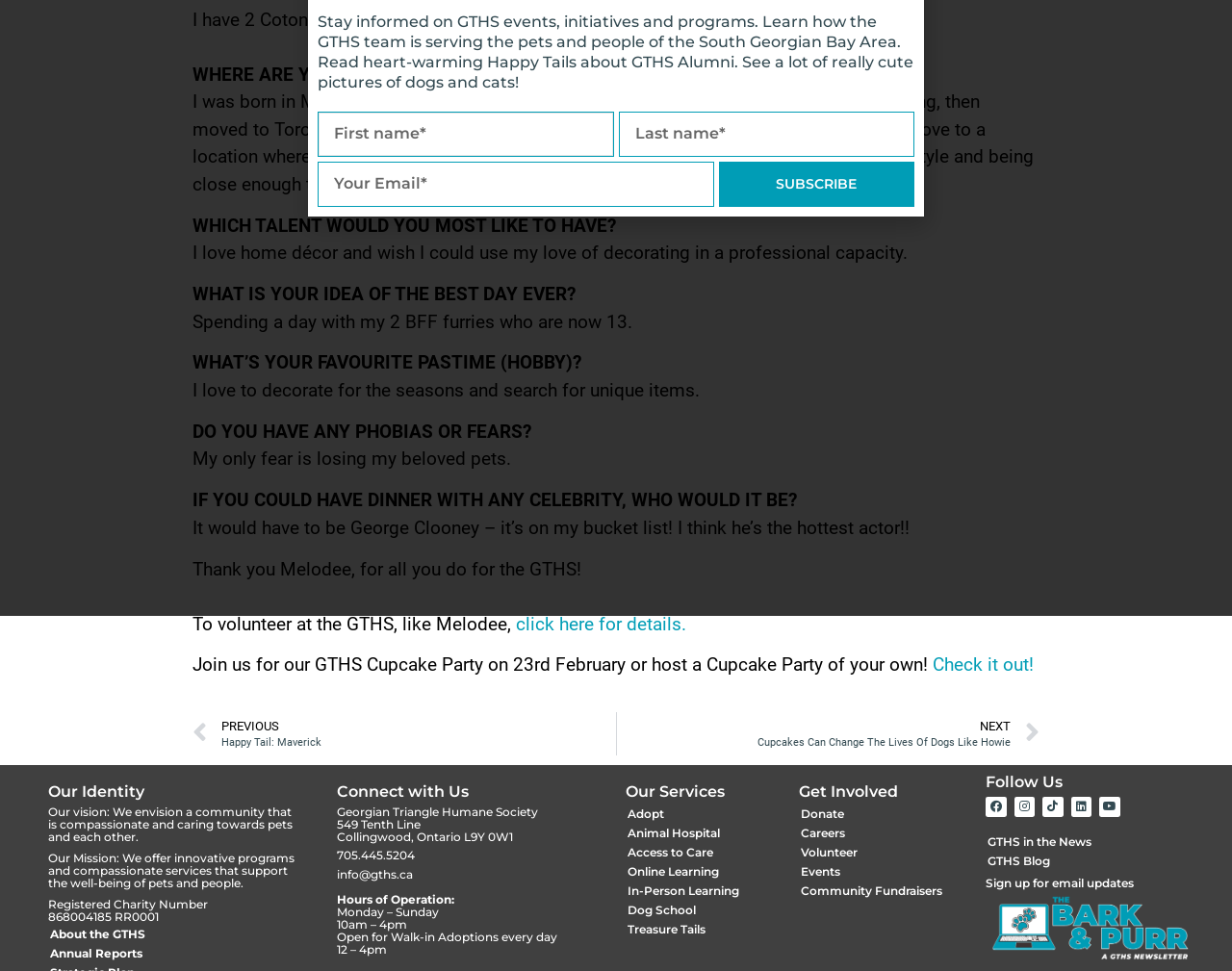Provide the bounding box coordinates for the UI element that is described by this text: "parent_node: Email name="form_fields[email]" placeholder="Your Email*"". The coordinates should be in the form of four float numbers between 0 and 1: [left, top, right, bottom].

[0.258, 0.166, 0.579, 0.213]